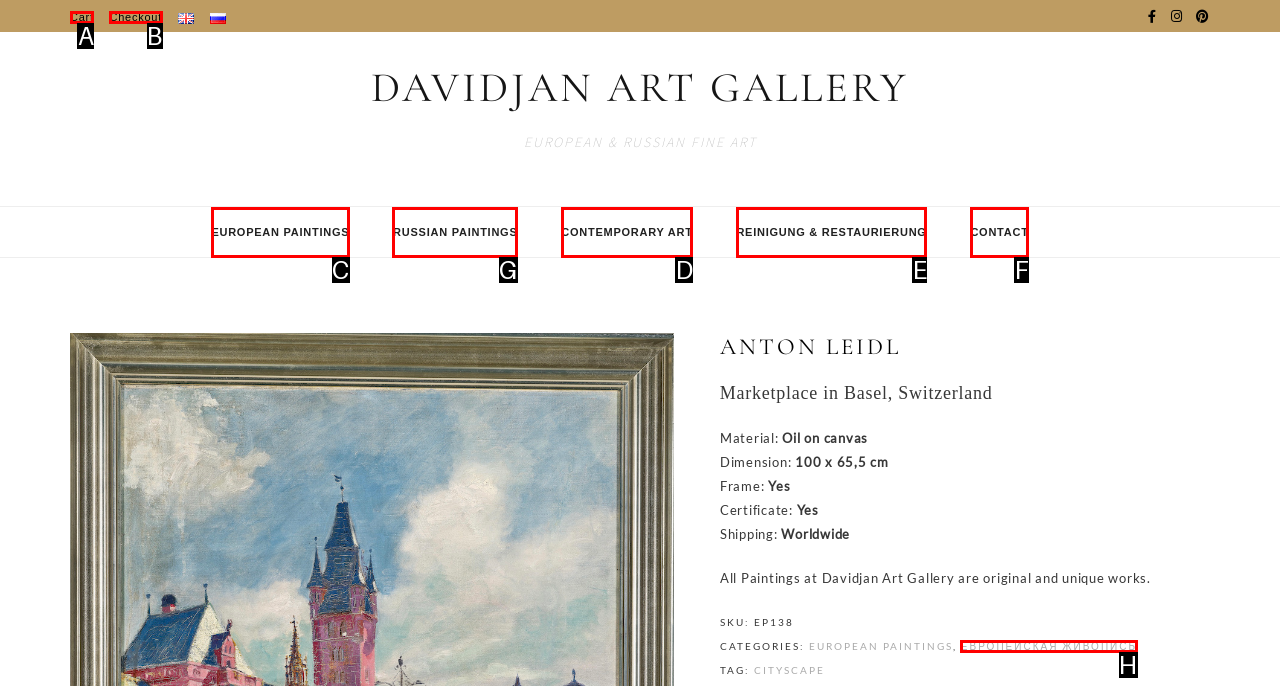Determine which HTML element to click on in order to complete the action: Explore Russian Paintings.
Reply with the letter of the selected option.

G